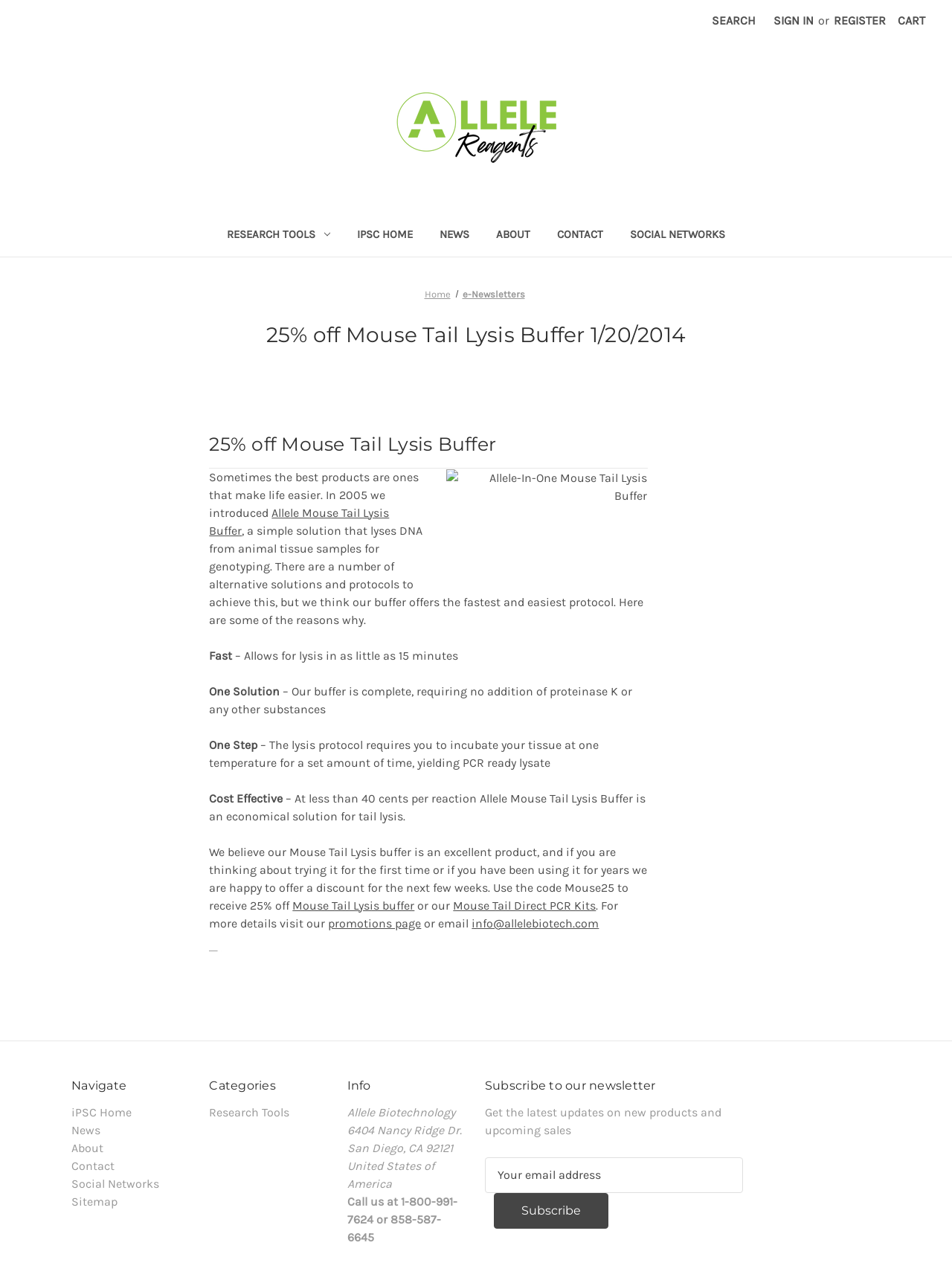Identify the bounding box coordinates of the area you need to click to perform the following instruction: "Register".

[0.866, 0.0, 0.94, 0.032]